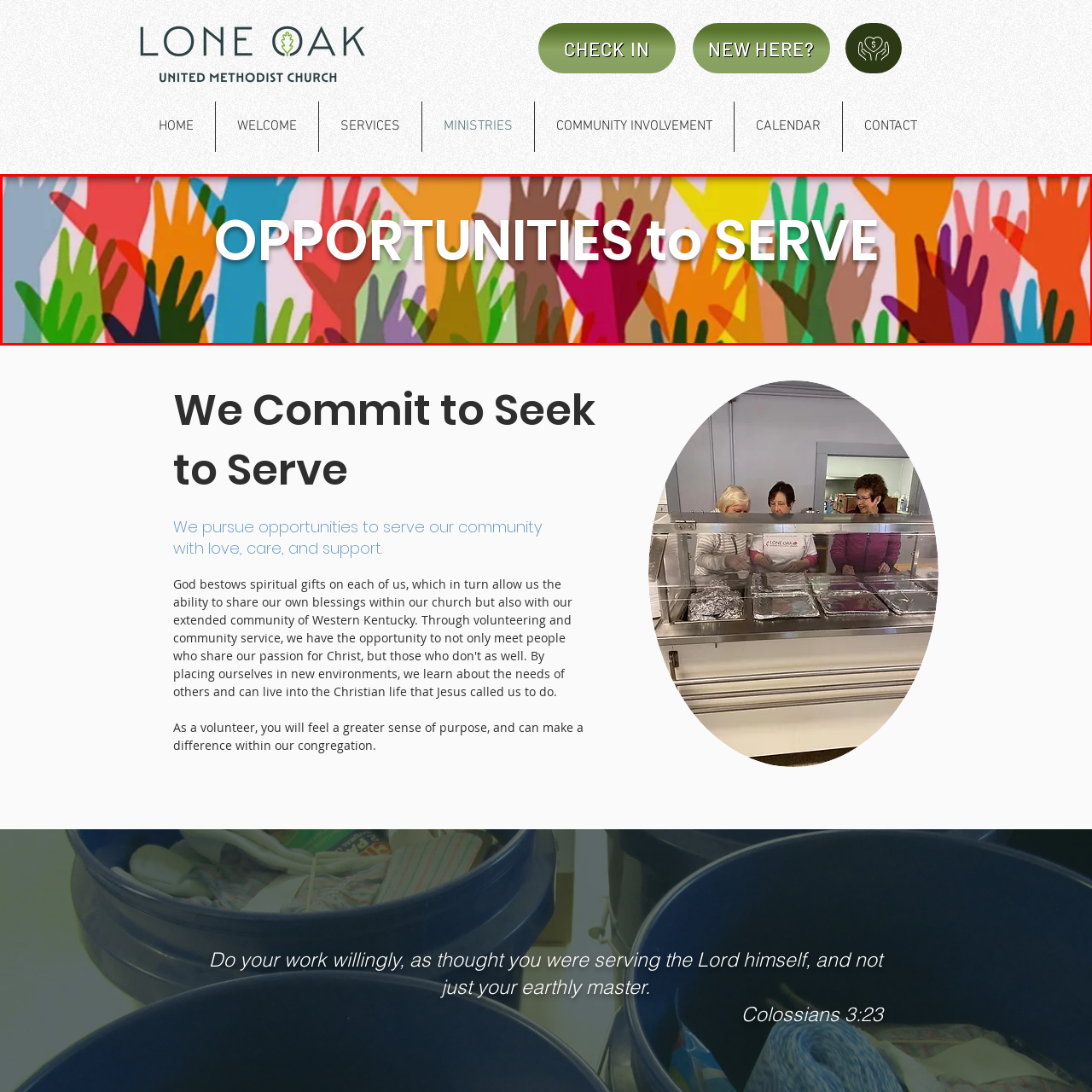What is the tone of the image?
Observe the image inside the red bounding box and answer the question using only one word or a short phrase.

Inclusive and supportive